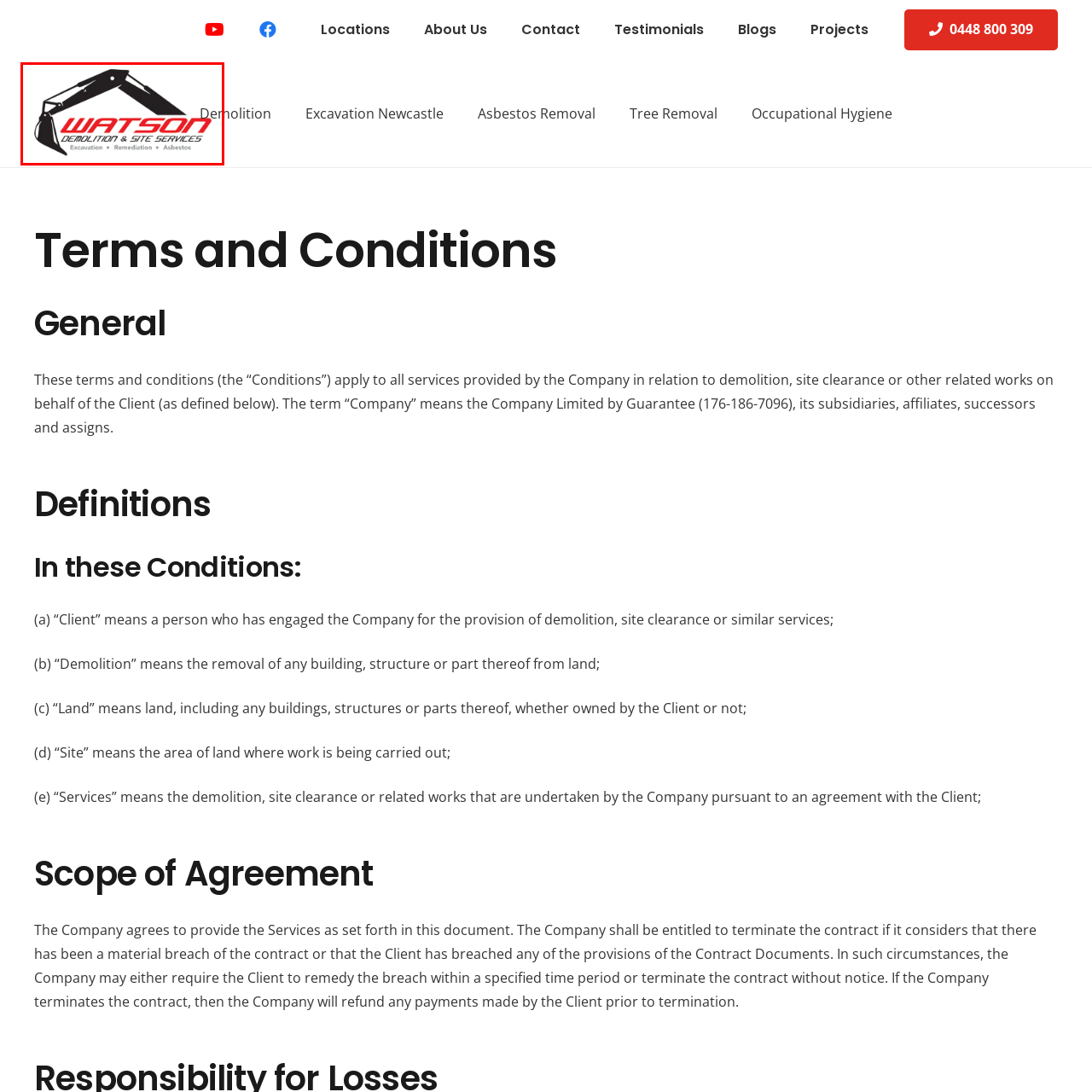Pay close attention to the image within the red perimeter and provide a detailed answer to the question that follows, using the image as your primary source: 
What is the illustration on the logo?

The logo features an illustration of a construction excavator's bucket, which symbolizes the company's expertise in demolition and excavation work, highlighting their services in the industry.